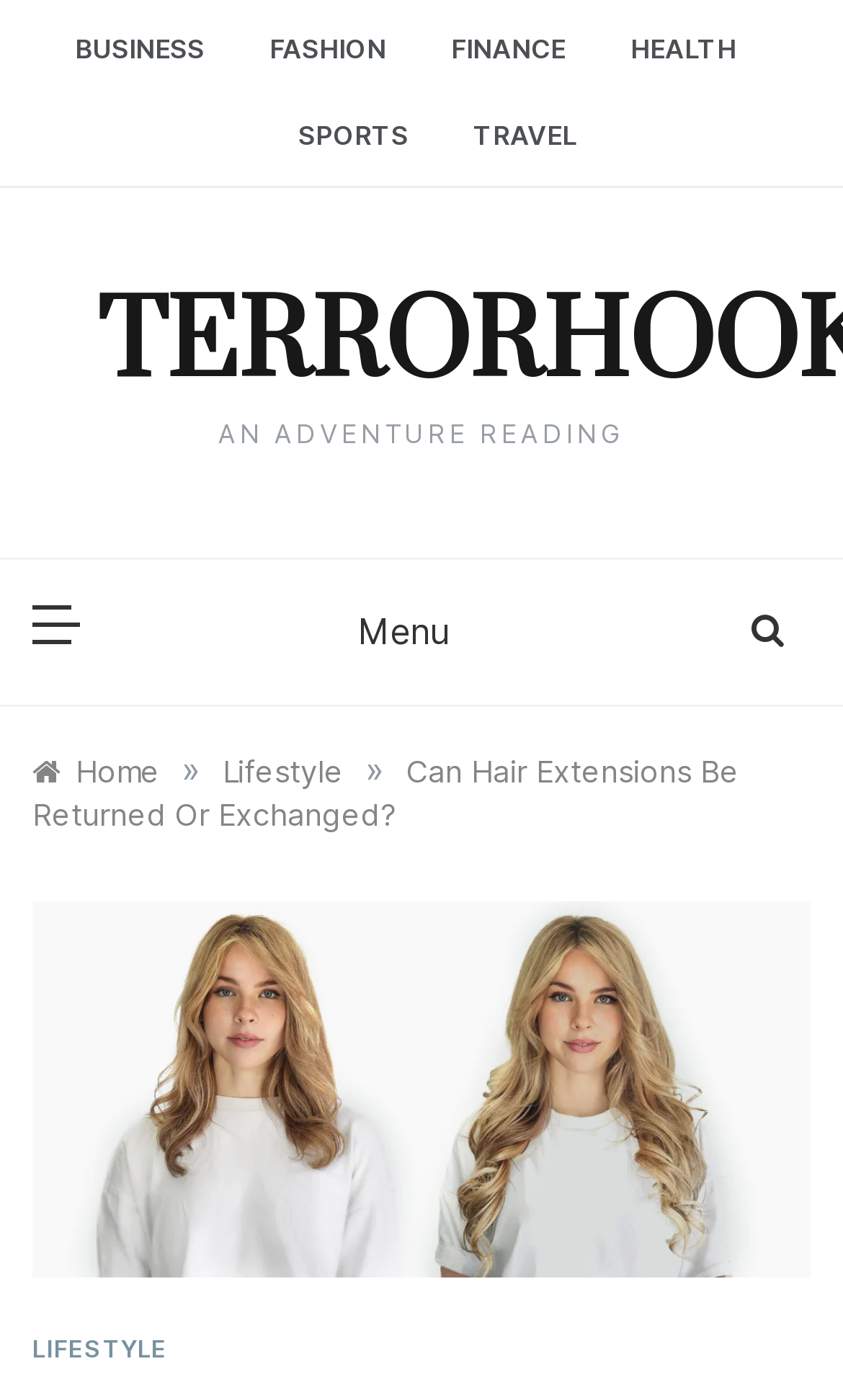Point out the bounding box coordinates of the section to click in order to follow this instruction: "Open Sitemap".

None